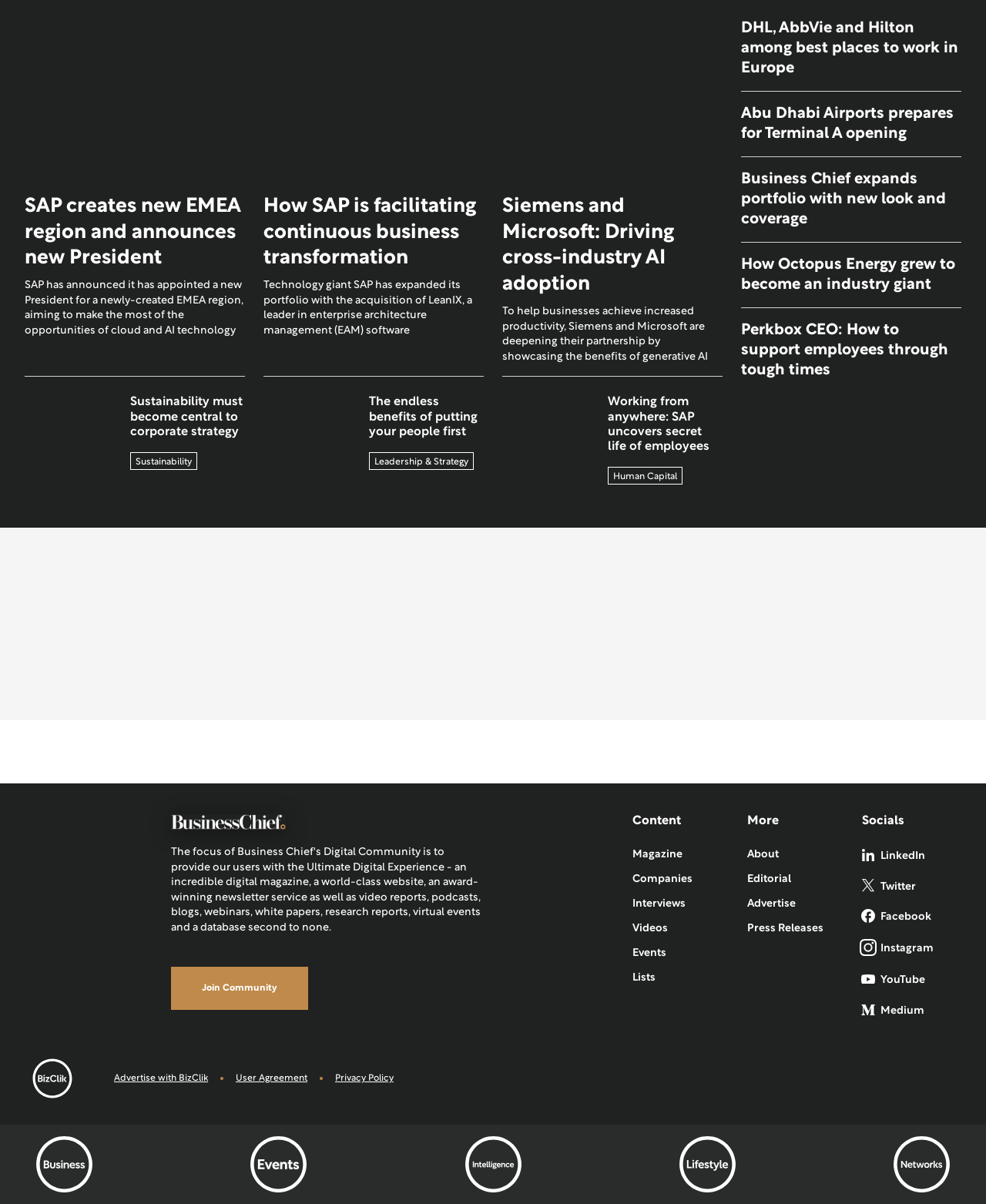Determine the bounding box coordinates of the clickable element to complete this instruction: "View the publication logo". Provide the coordinates in the format of four float numbers between 0 and 1, [left, top, right, bottom].

[0.173, 0.676, 0.29, 0.689]